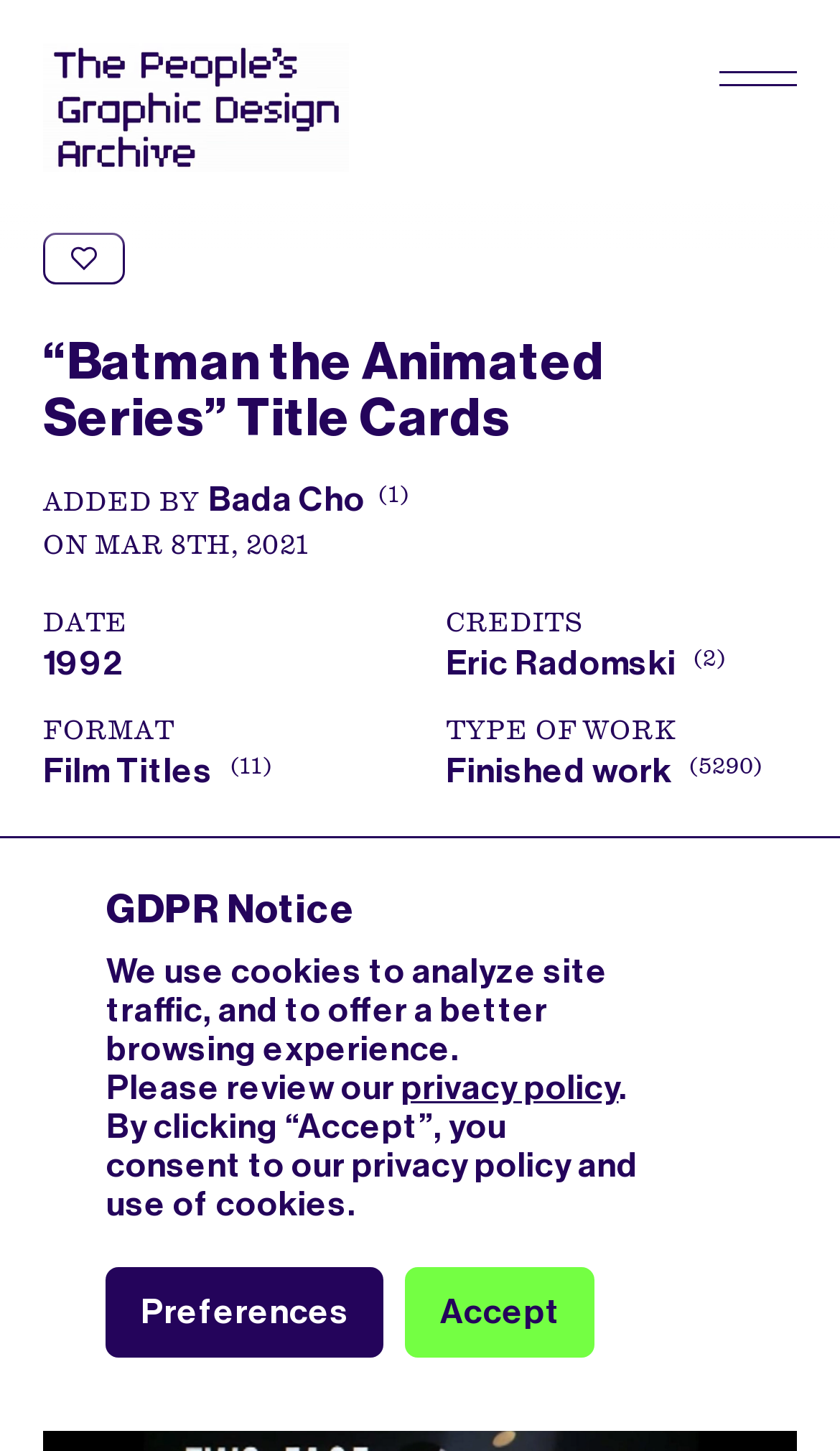What is the date of the title cards?
Based on the image, provide your answer in one word or phrase.

MAR 8TH, 2021